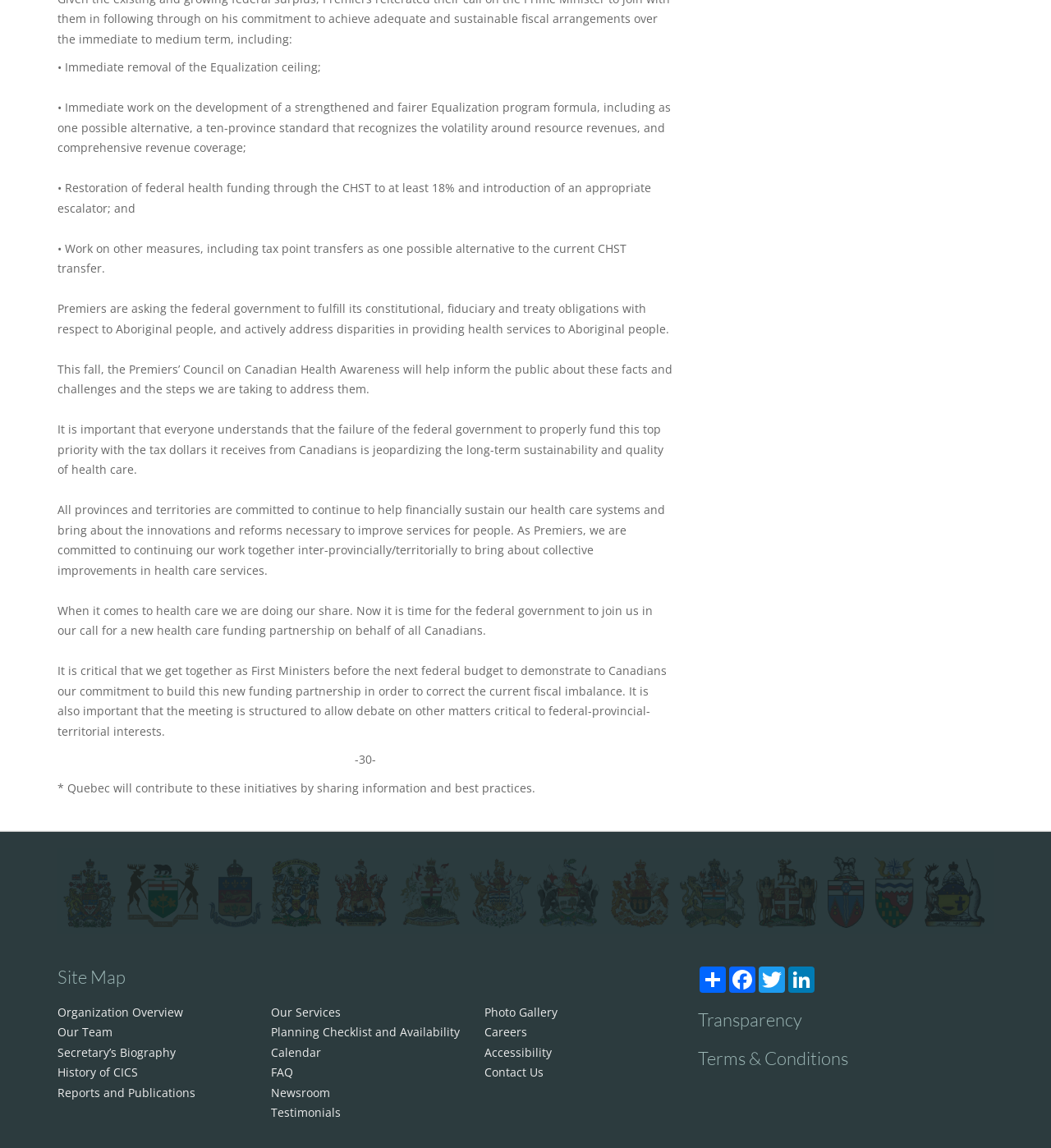Specify the bounding box coordinates for the region that must be clicked to perform the given instruction: "Click on Organization Overview".

[0.055, 0.874, 0.174, 0.888]